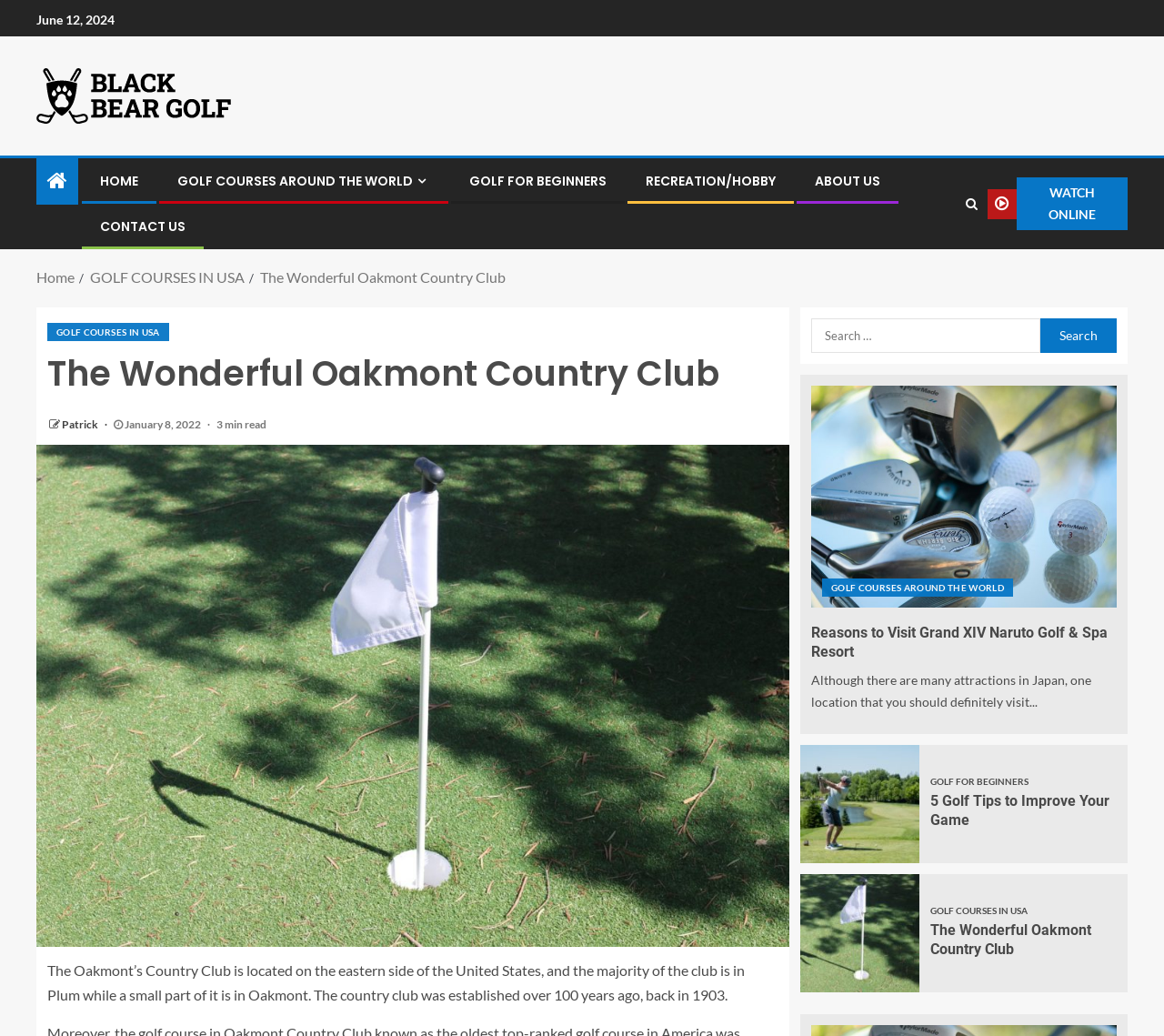Write a detailed summary of the webpage, including text, images, and layout.

The webpage is about The Wonderful Oakmont Country Club, a golf course located on the eastern side of the United States. At the top of the page, there is a date "June 12, 2024" and several links to different sections of the website, including "HOME", "GOLF COURSES AROUND THE WORLD", "GOLF FOR BEGINNERS", "RECREATION/HOBBY", "ABOUT US", and "CONTACT US". 

Below these links, there is a navigation section with breadcrumbs, showing the current location as "The Wonderful Oakmont Country Club" within "GOLF COURSES IN USA". 

The main content of the page is an article about The Wonderful Oakmont Country Club, which was established in 1903. The article is divided into sections, with headings and links to other related articles. There is a search bar at the top right corner of the main content area.

The article starts with an introduction to the country club, followed by a section with a heading "Reasons to Visit Grand XIV Naruto Golf & Spa Resort", which is a link to another article. Below this section, there are links to other articles, including "5 Golf Tips to Improve Your Game" and "The Wonderful Oakmont Country Club". 

Throughout the page, there are several links to other golf-related topics, such as "GOLF COURSES AROUND THE WORLD" and "GOLF FOR BEGINNERS". There are also some icons, including a search icon and a watch icon, which links to "WATCH ONLINE".